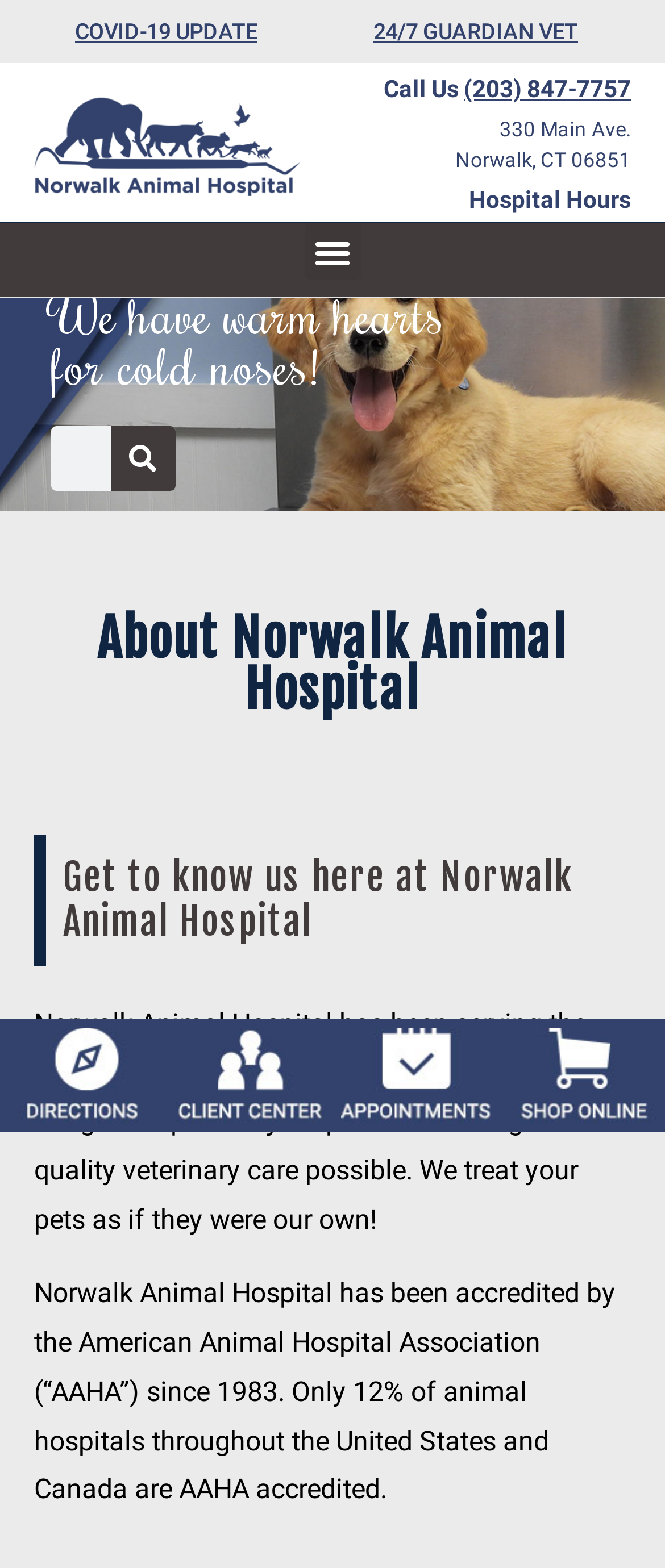What is the phone number of Norwalk Animal Hospital?
Using the image, provide a detailed and thorough answer to the question.

I found the phone number by looking at the top section of the webpage, where the address and contact information are displayed. The phone number is written in a link format, indicating that it's clickable.